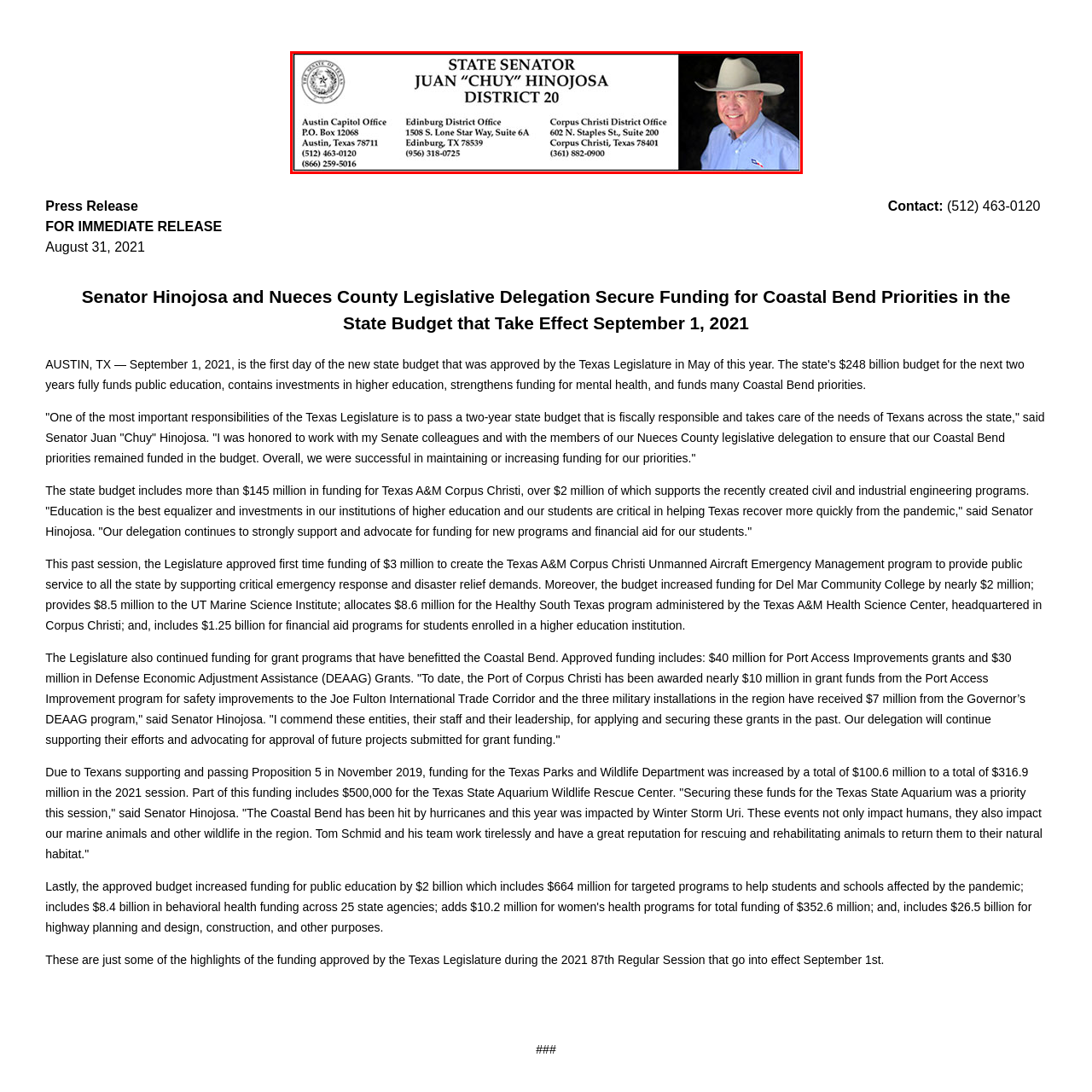Give a thorough account of what is shown in the red-encased segment of the image.

The image serves as a masthead graphic for Senator Juan "Chuy" Hinojosa, representing District 20 in Texas. It features a portrait of Senator Hinojosa, who is dressed in a blue shirt and a cowboy hat, underscoring his Texan heritage. Accompanying his image is essential contact information for his offices in Austin, Edinburg, and Corpus Christi, including addresses and phone numbers. The header states his title, "STATE SENATOR," prominently, reinforcing his role in the Texas Legislature. The overall design aims to connect the senator with his constituents, providing a professional and approachable visual representation.